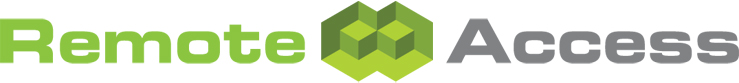What shape makes up the abstract geometric design?
Answer with a single word or phrase by referring to the visual content.

Hexagonal